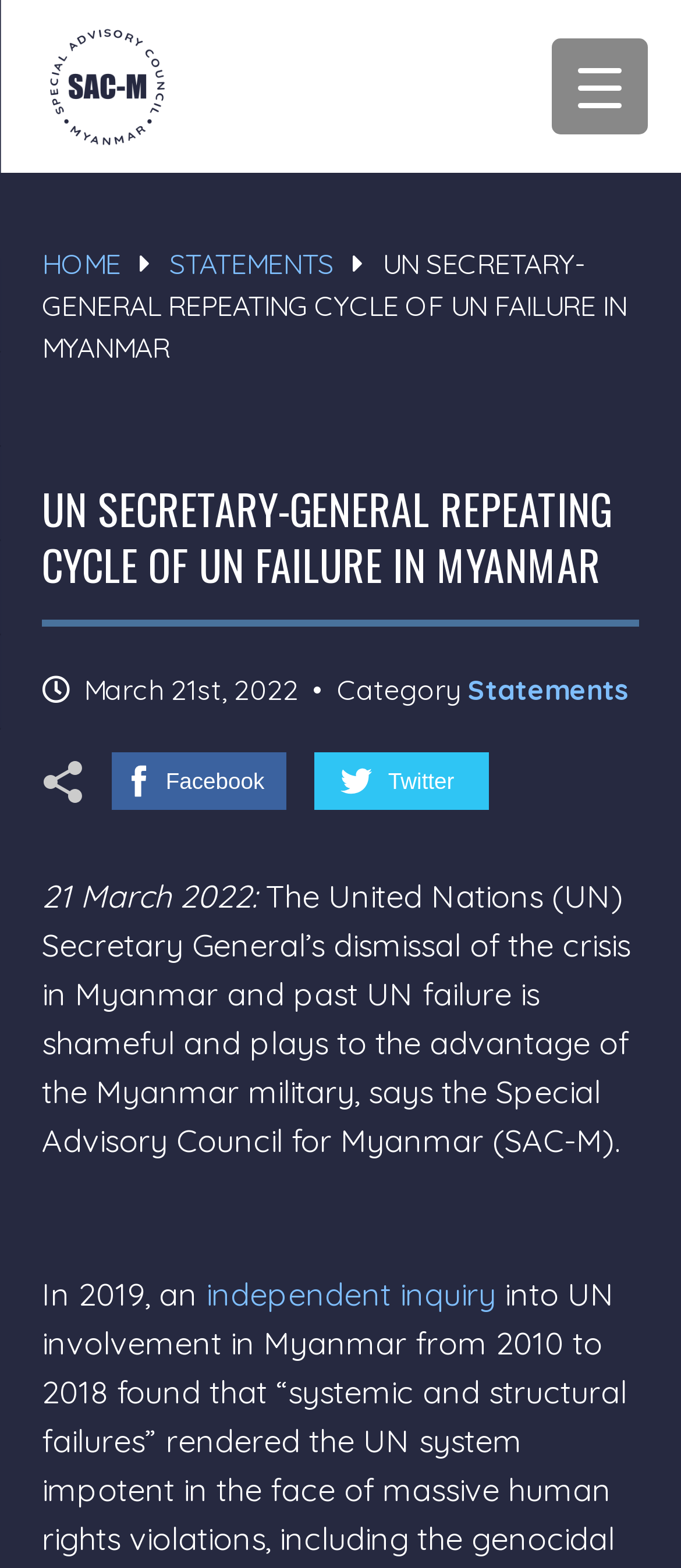Answer the question using only one word or a concise phrase: What is the topic of the statement?

UN failure in Myanmar